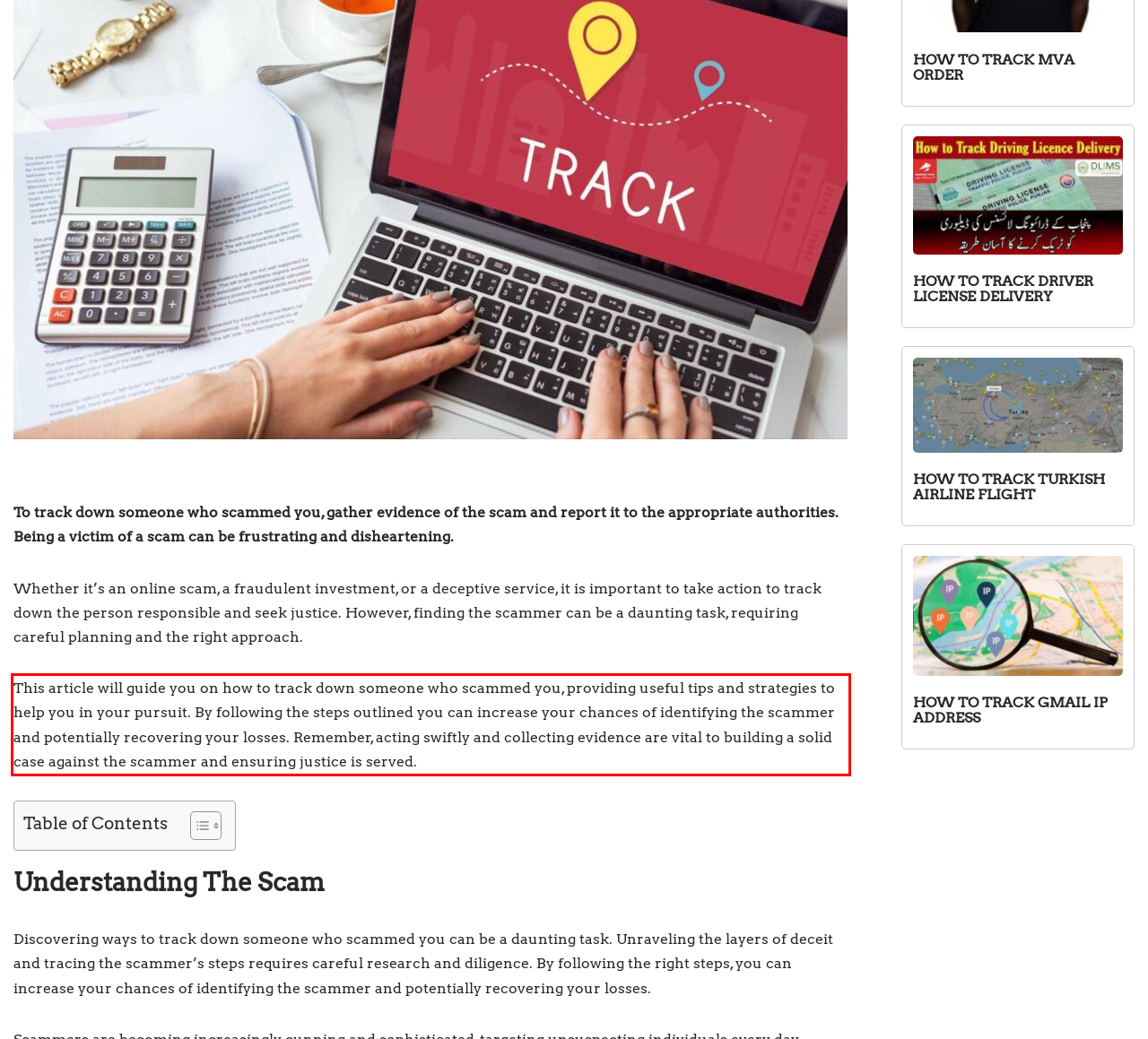Inspect the webpage screenshot that has a red bounding box and use OCR technology to read and display the text inside the red bounding box.

This article will guide you on how to track down someone who scammed you, providing useful tips and strategies to help you in your pursuit. By following the steps outlined you can increase your chances of identifying the scammer and potentially recovering your losses. Remember, acting swiftly and collecting evidence are vital to building a solid case against the scammer and ensuring justice is served.